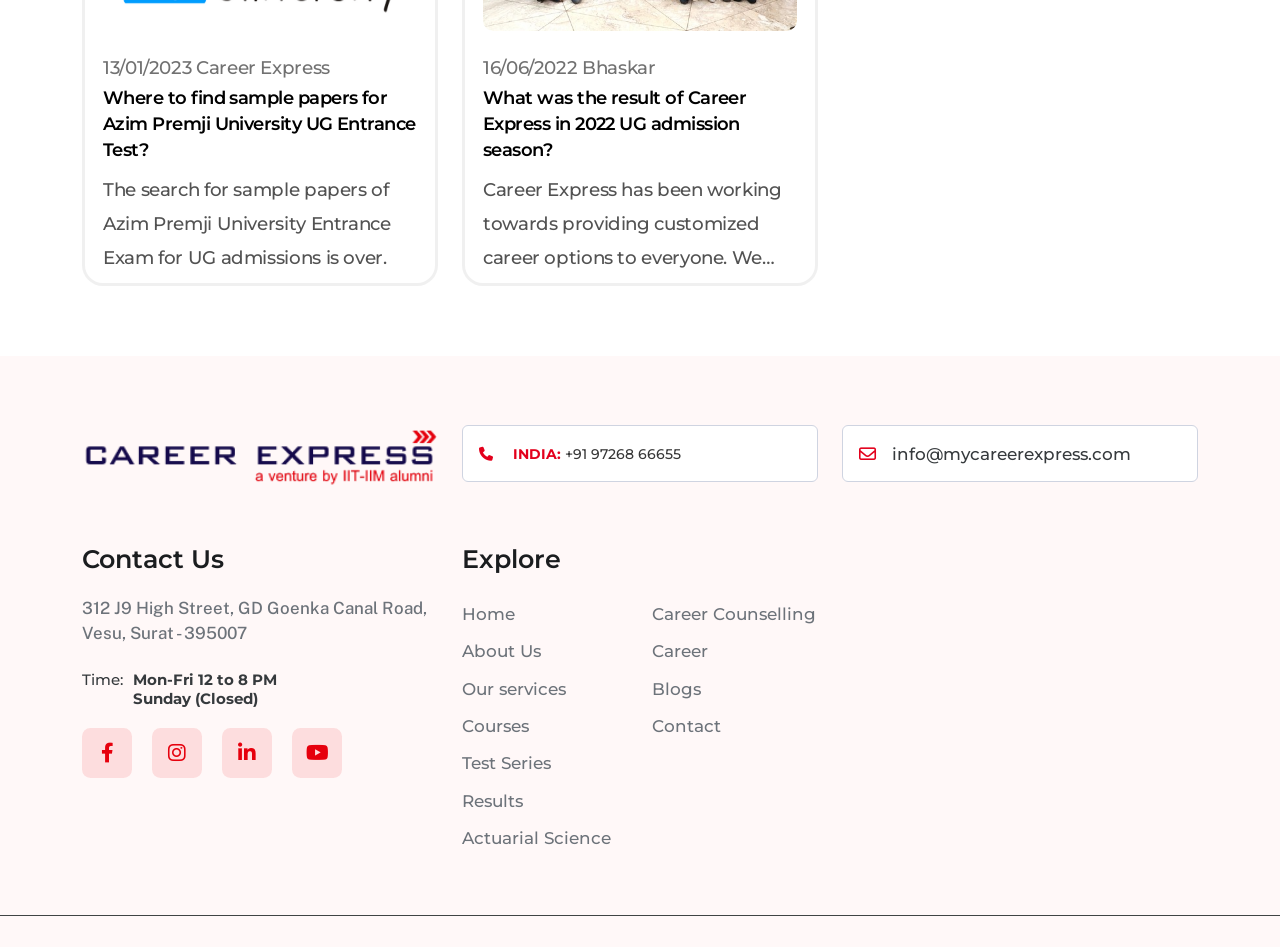Specify the bounding box coordinates of the area to click in order to execute this command: 'Go to the 'Career Counselling' page'. The coordinates should consist of four float numbers ranging from 0 to 1, and should be formatted as [left, top, right, bottom].

[0.509, 0.638, 0.638, 0.659]